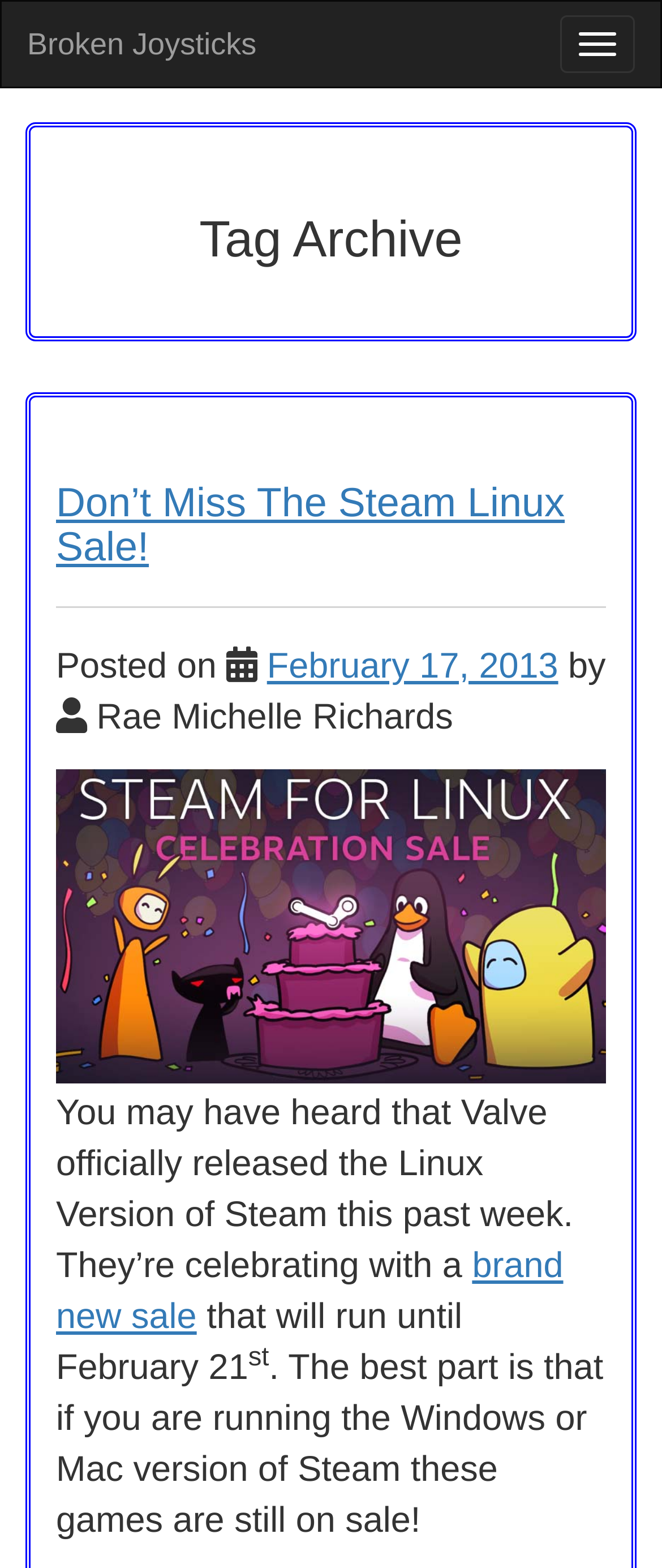How long will the sale mentioned in the first article last?
Carefully analyze the image and provide a thorough answer to the question.

I found the duration of the sale by reading the text content of the first article. The article mentions that the sale will run until February 21.